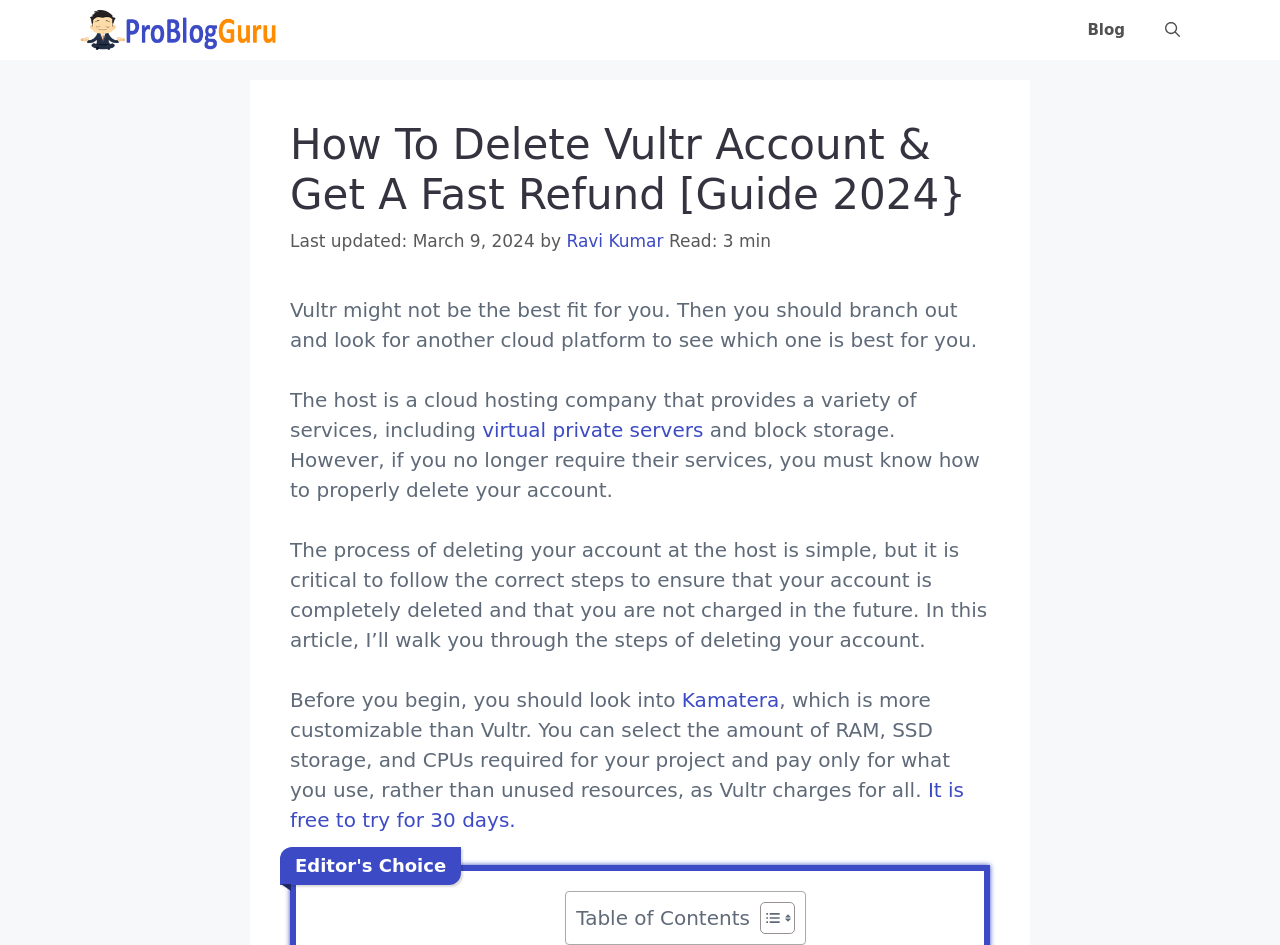Illustrate the webpage thoroughly, mentioning all important details.

The webpage is about a guide on how to delete a Vultr account and get a fast refund. At the top, there is a navigation bar with three links: "ProBlogGuru", "Blog", and "Open Search Bar". Below the navigation bar, there is a header section with the title "How To Delete Vultr Account & Get A Fast Refund [Guide 2024]" and some metadata, including the date "March 9, 2024", the author "Ravi Kumar", and the reading time "3 min".

The main content of the webpage is divided into several paragraphs. The first paragraph explains that Vultr might not be the best fit for everyone and that it's essential to know how to delete the account properly. The second paragraph describes the services provided by Vultr, including virtual private servers and block storage. The third paragraph emphasizes the importance of following the correct steps to delete the account to avoid future charges.

The webpage also recommends considering an alternative cloud platform, Kamatera, which is more customizable than Vultr. There is a link to try Kamatera for free for 30 days. At the bottom of the page, there is a table of contents with two images. Overall, the webpage has a simple and clean layout, with a focus on providing a step-by-step guide on deleting a Vultr account.